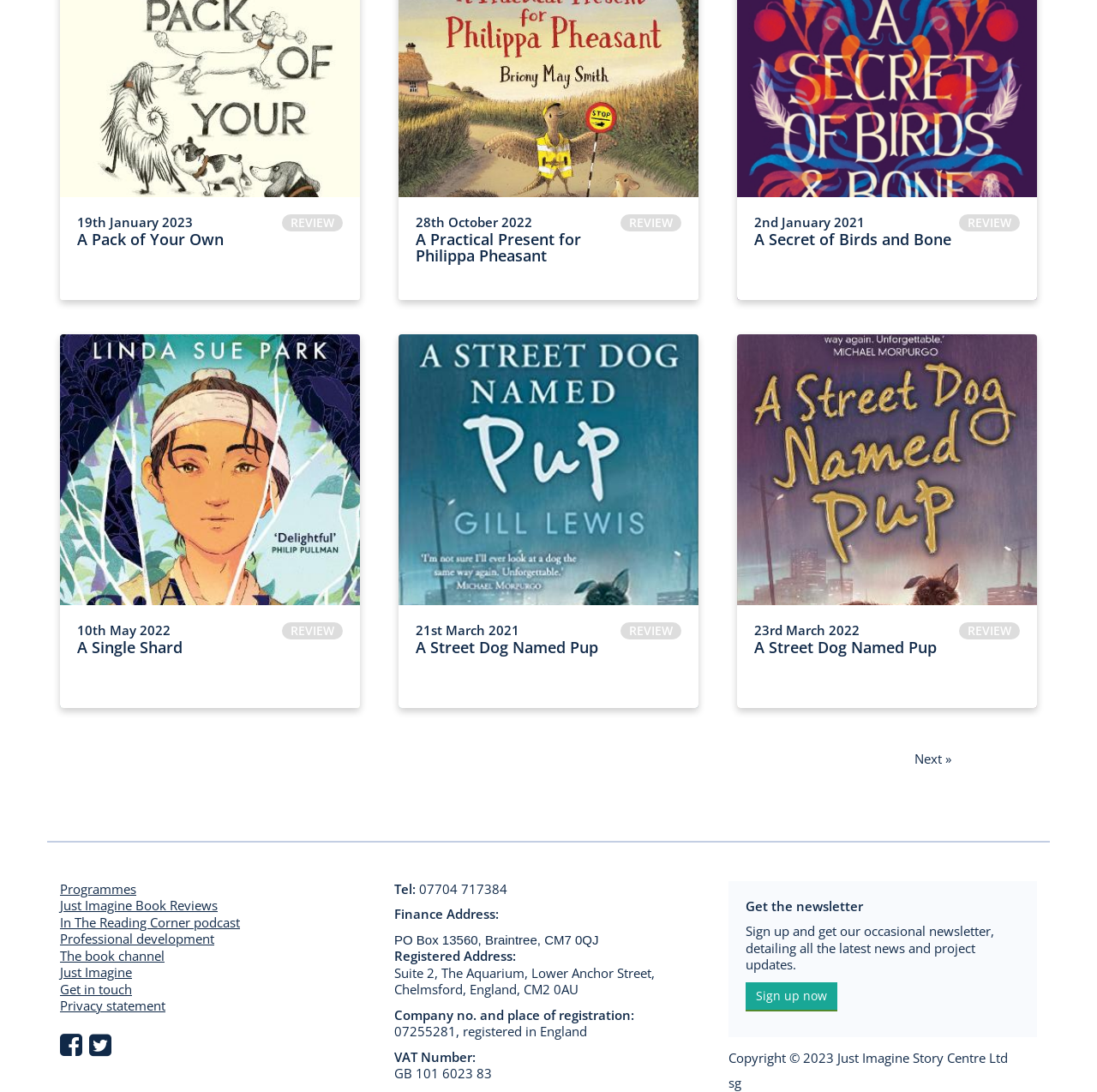Please locate the bounding box coordinates of the element that should be clicked to achieve the given instruction: "Click on 'A Pack of Your Own'".

[0.07, 0.212, 0.312, 0.227]